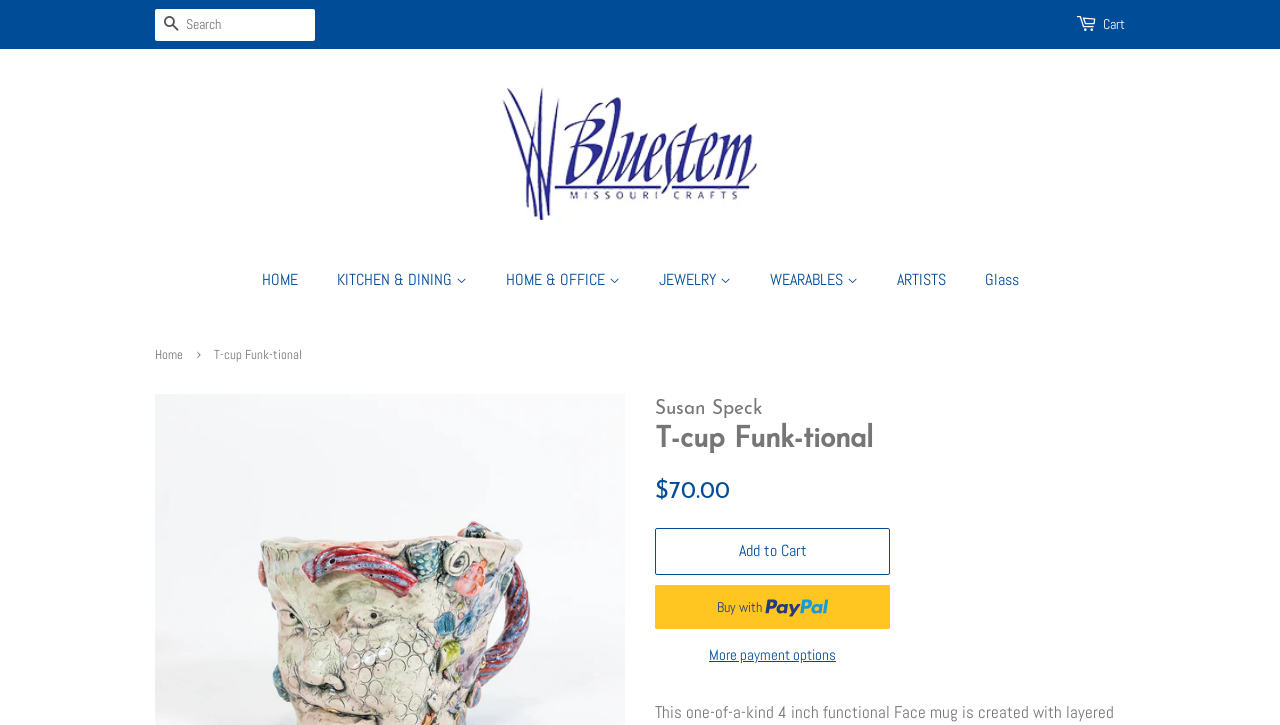Using the webpage screenshot and the element description Buy now with PayPalBuy with, determine the bounding box coordinates. Specify the coordinates in the format (top-left x, top-left y, bottom-right x, bottom-right y) with values ranging from 0 to 1.

[0.512, 0.806, 0.695, 0.867]